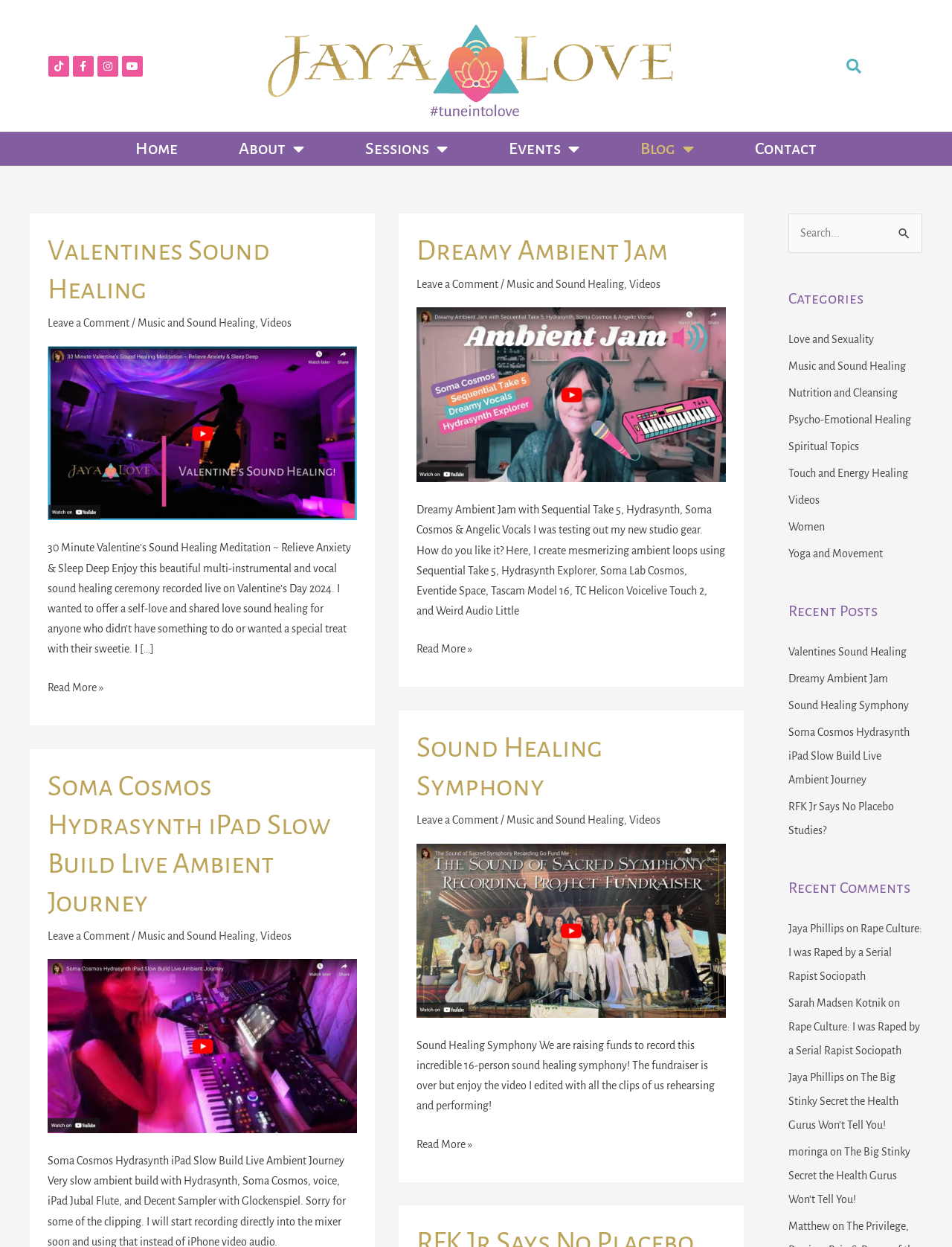Respond to the following question using a concise word or phrase: 
What is the purpose of the search bar?

To search for content on the webpage